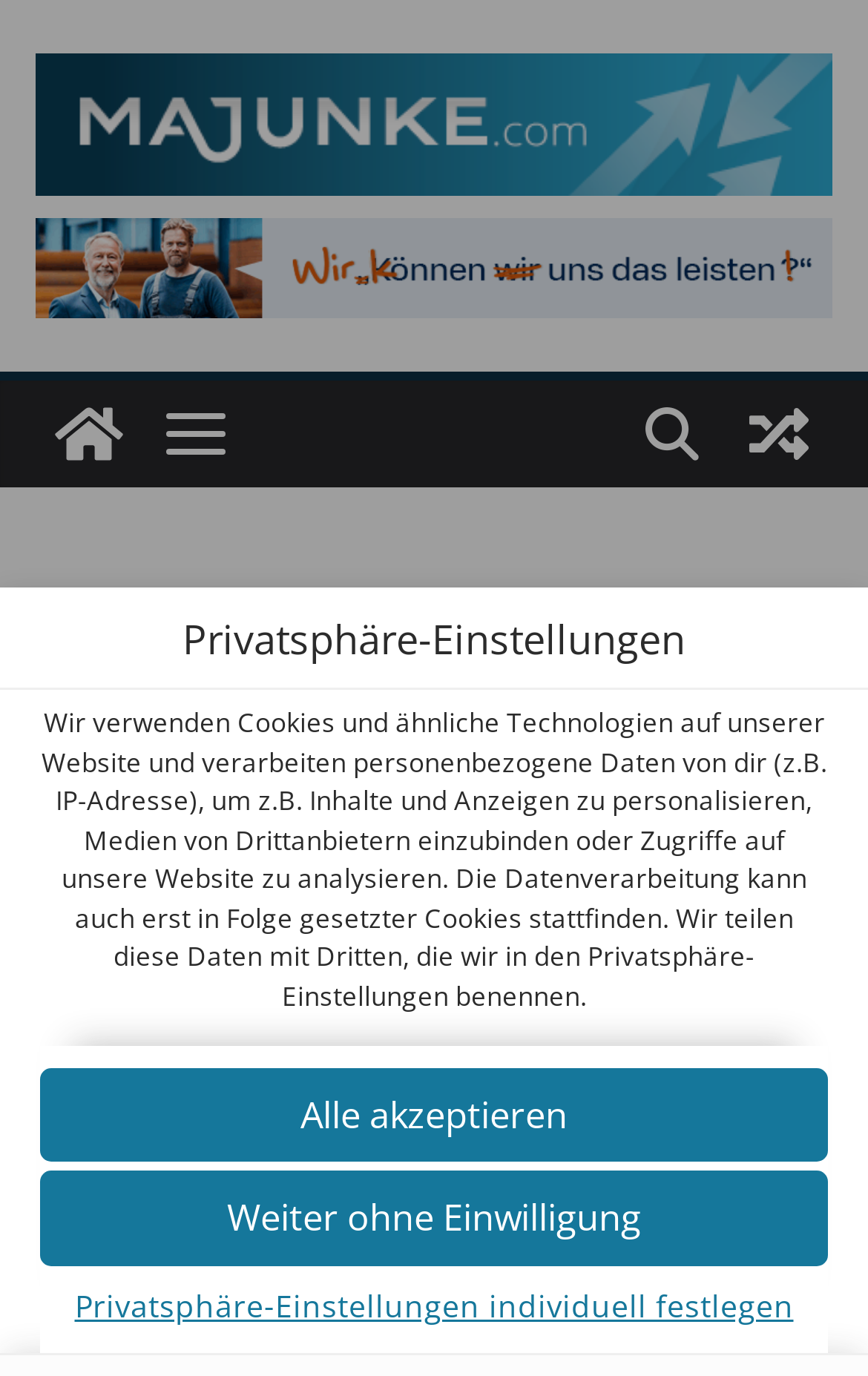What is the purpose of the website?
Answer with a single word or phrase, using the screenshot for reference.

Investment information